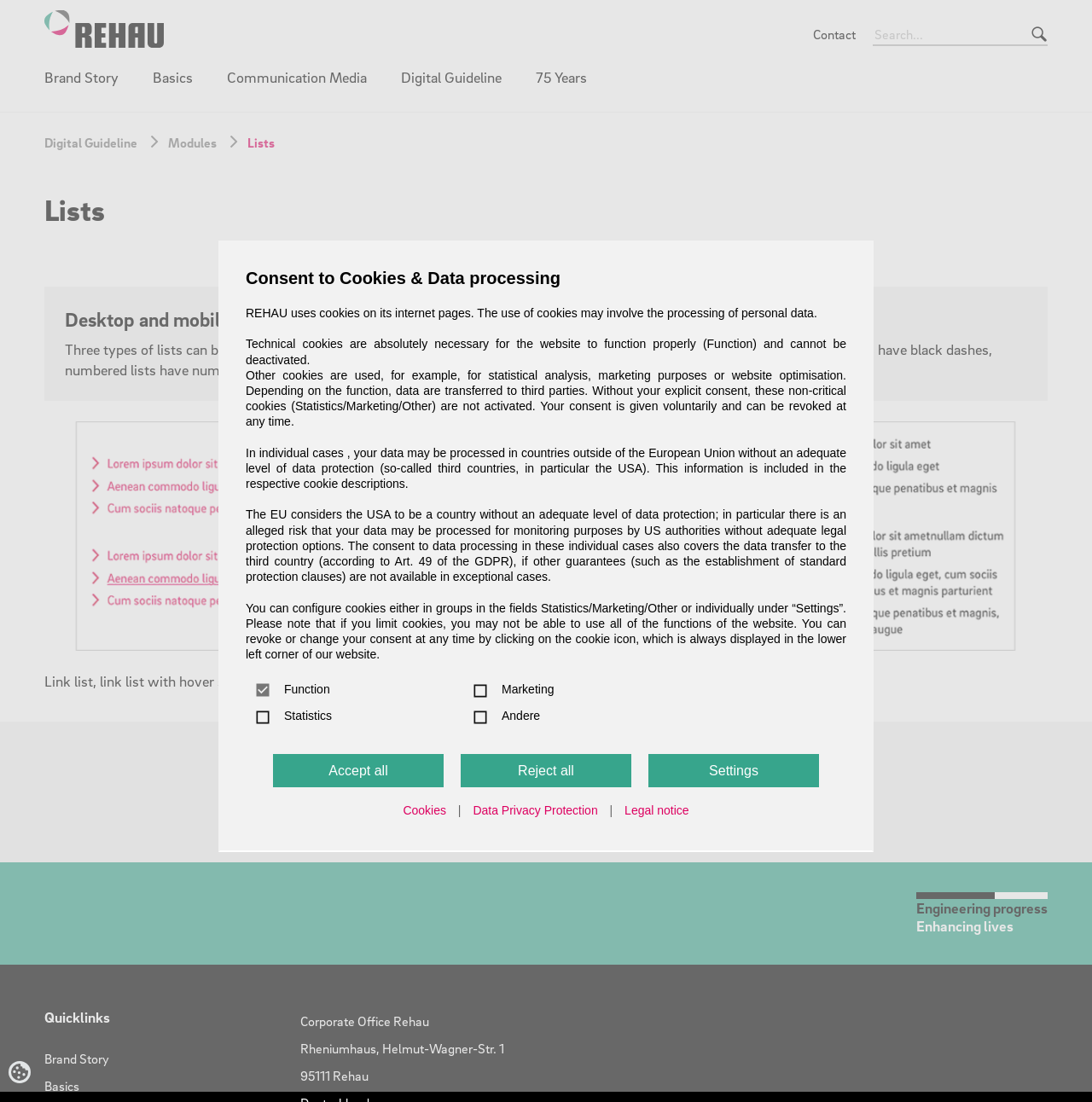Determine the bounding box coordinates of the clickable region to follow the instruction: "View Brand Story".

[0.041, 0.055, 0.109, 0.102]